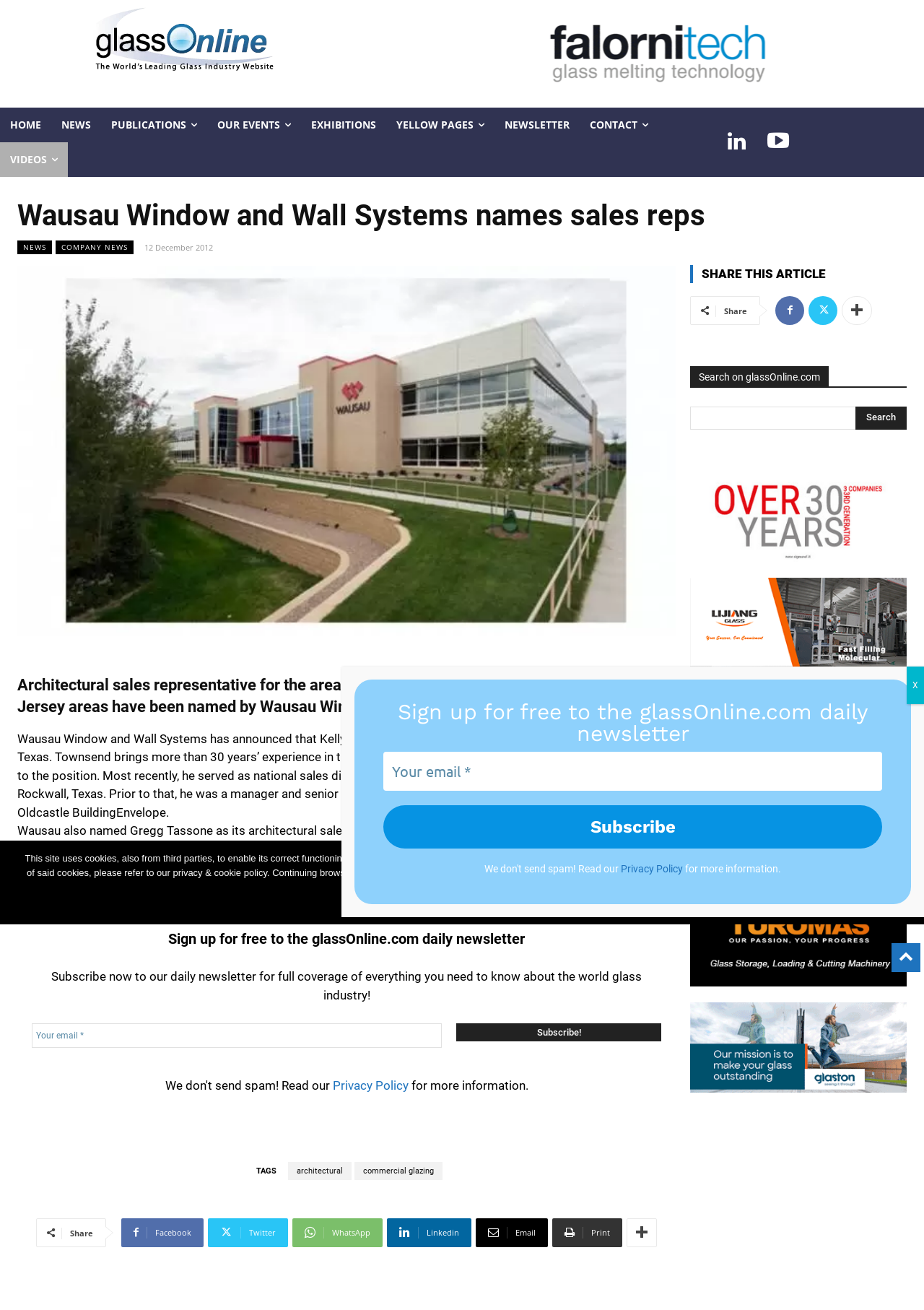Predict the bounding box coordinates of the area that should be clicked to accomplish the following instruction: "Click on the HOME link". The bounding box coordinates should consist of four float numbers between 0 and 1, i.e., [left, top, right, bottom].

[0.0, 0.082, 0.055, 0.109]